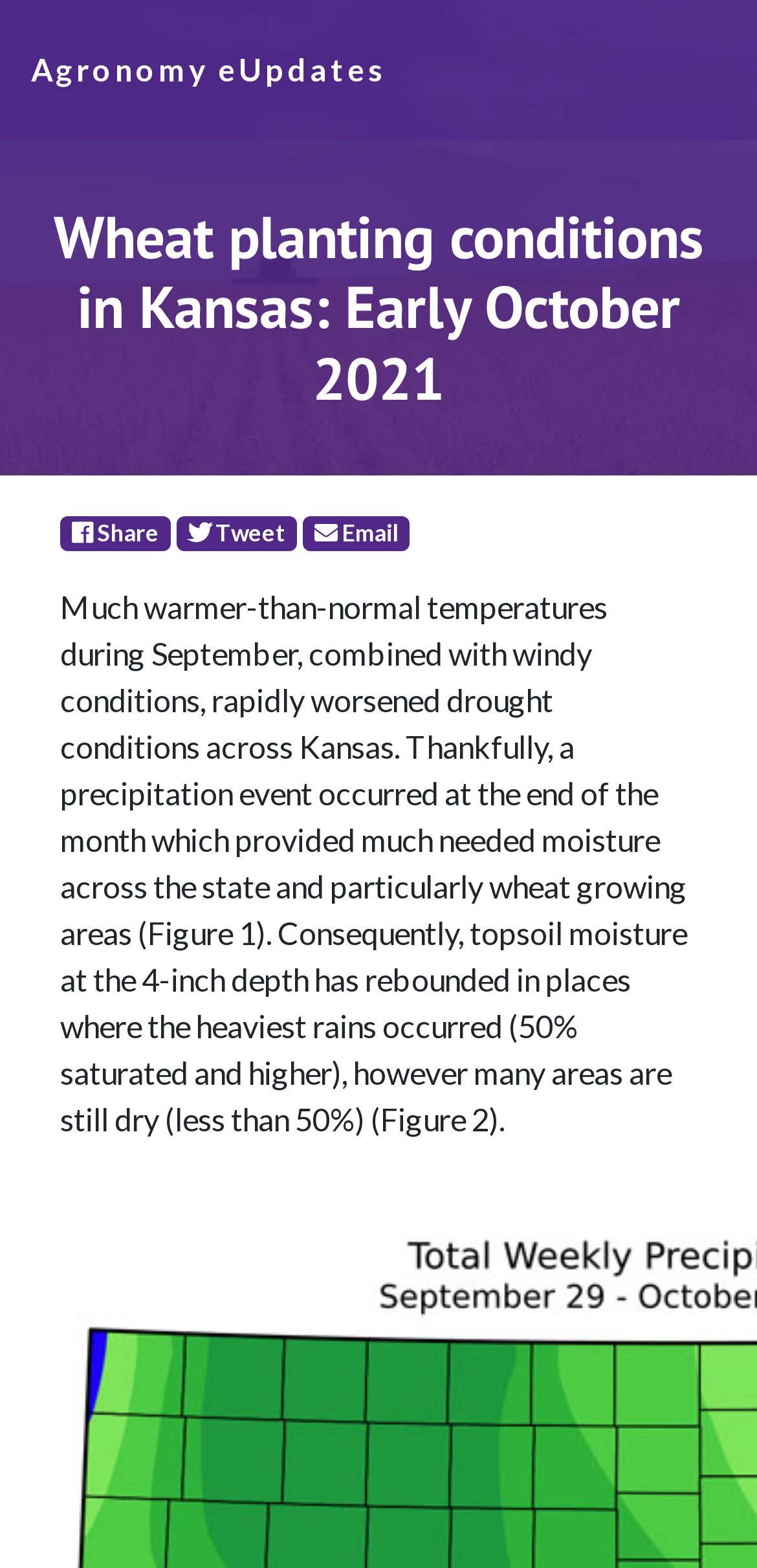What is the format of the article? Refer to the image and provide a one-word or short phrase answer.

Text-based